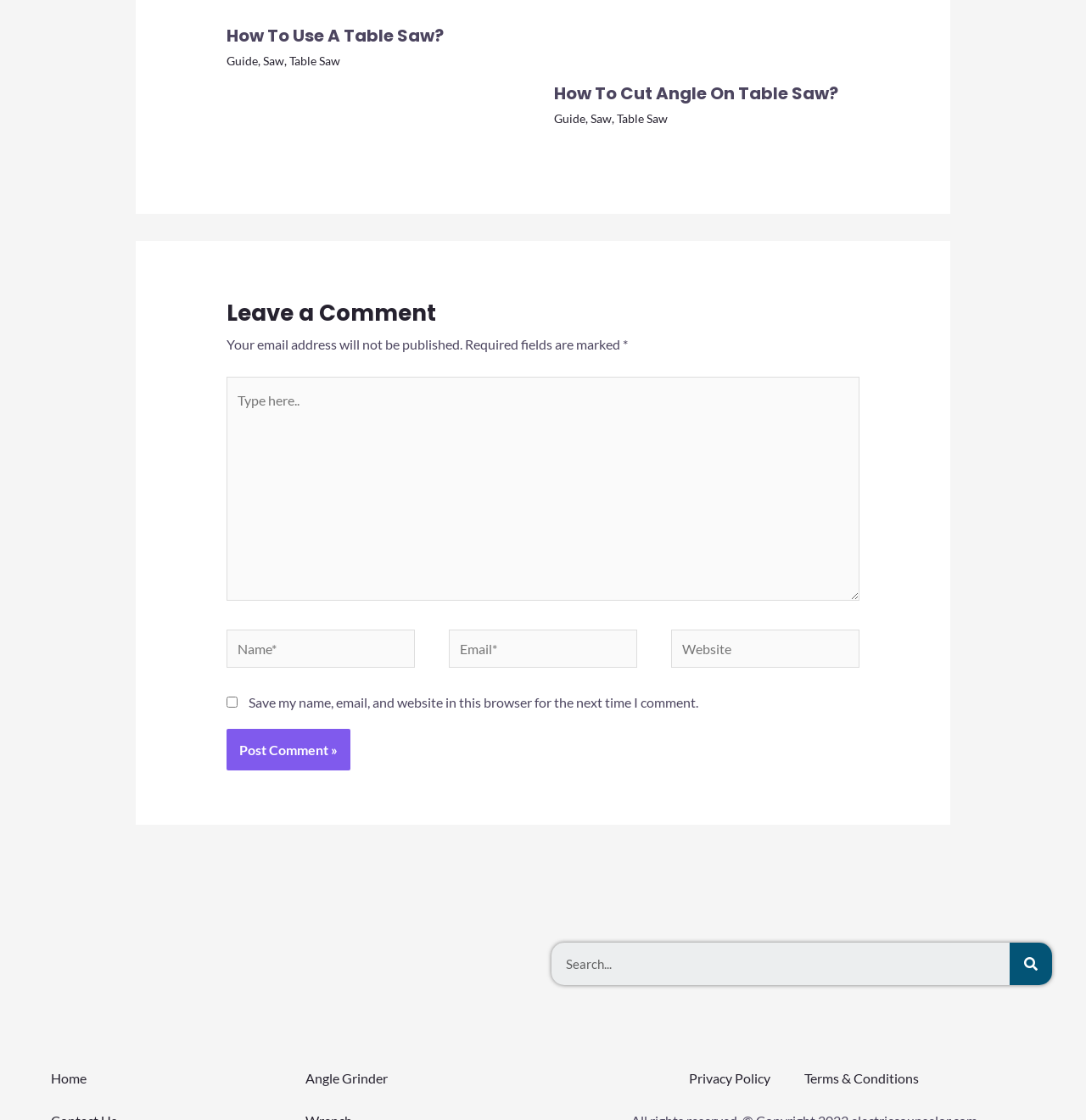Use a single word or phrase to answer the question:
How many textboxes are required?

3